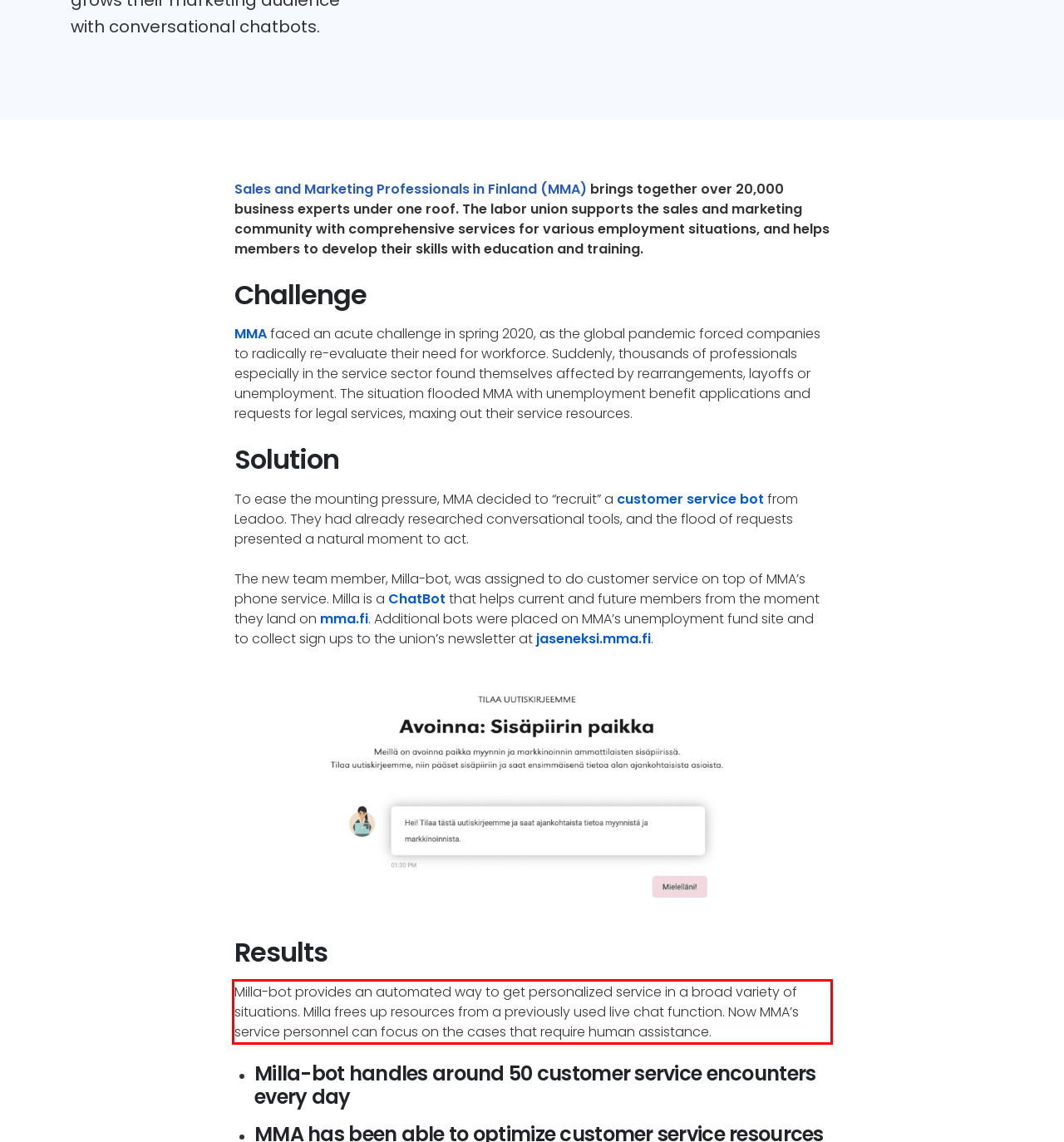Within the screenshot of a webpage, identify the red bounding box and perform OCR to capture the text content it contains.

Milla-bot provides an automated way to get personalized service in a broad variety of situations. Milla frees up resources from a previously used live chat function. Now MMA’s service personnel can focus on the cases that require human assistance.